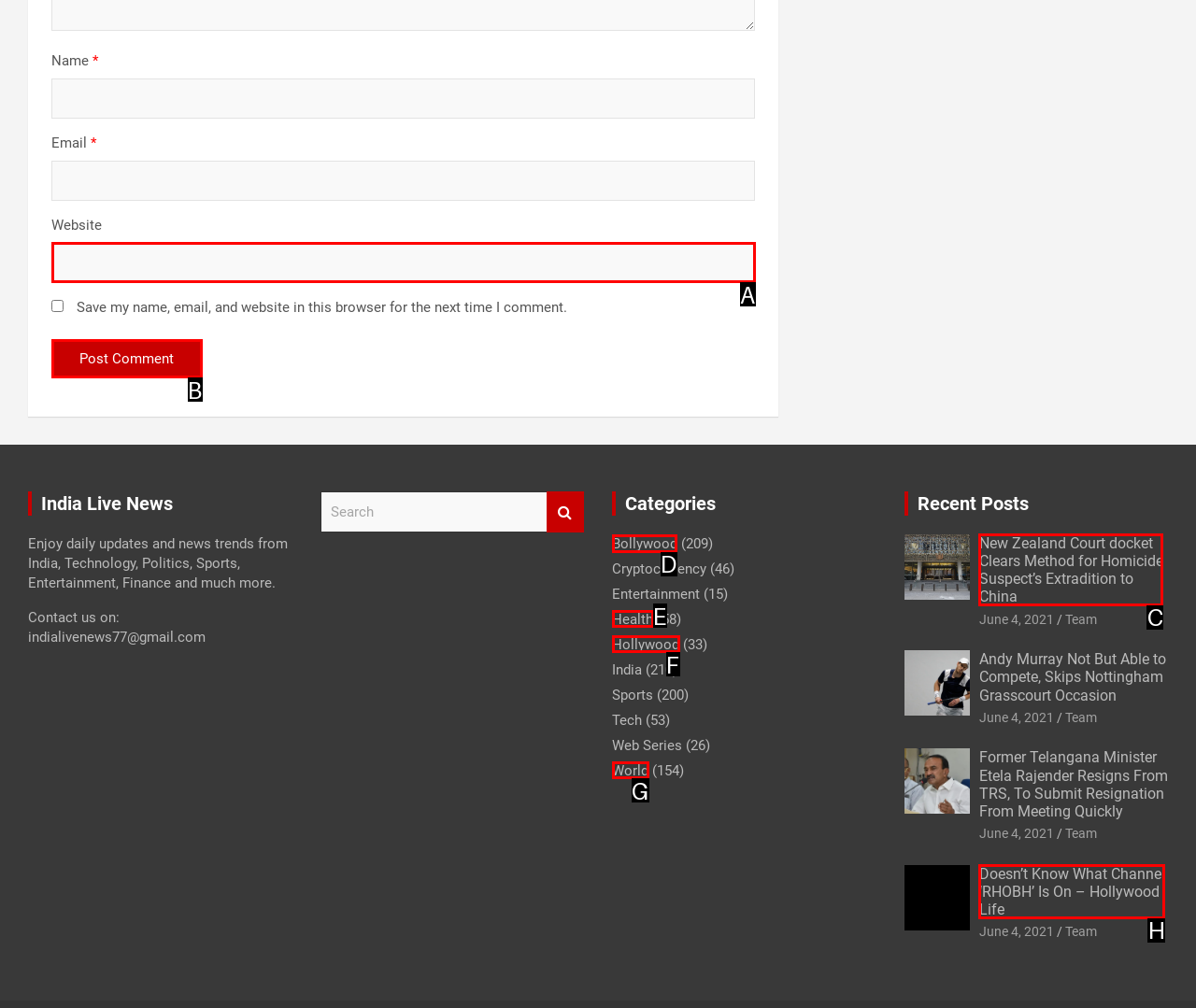Provide the letter of the HTML element that you need to click on to perform the task: View Bollywood news.
Answer with the letter corresponding to the correct option.

D